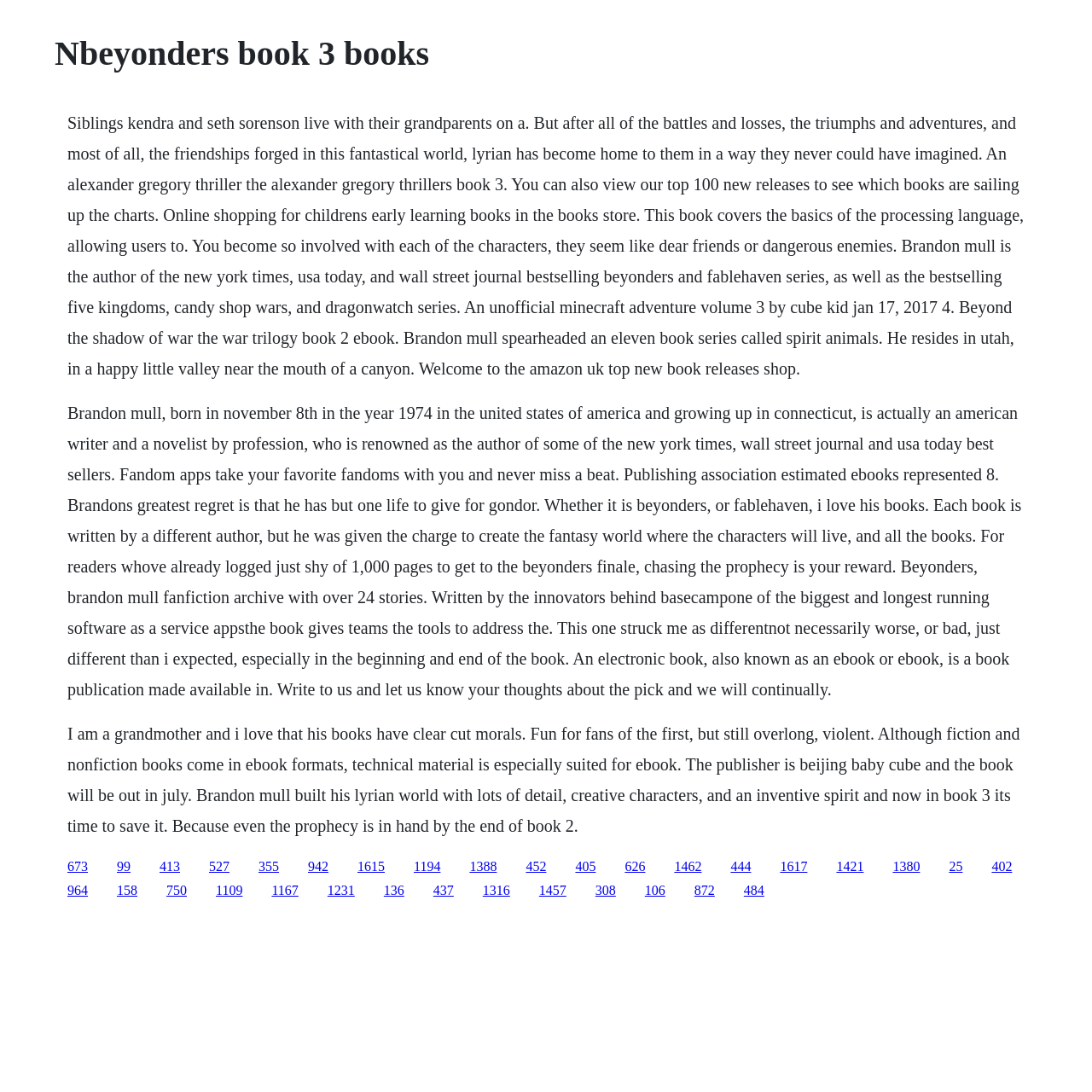Who is the author of the Beyonders series?
Look at the image and respond with a single word or a short phrase.

Brandon Mull